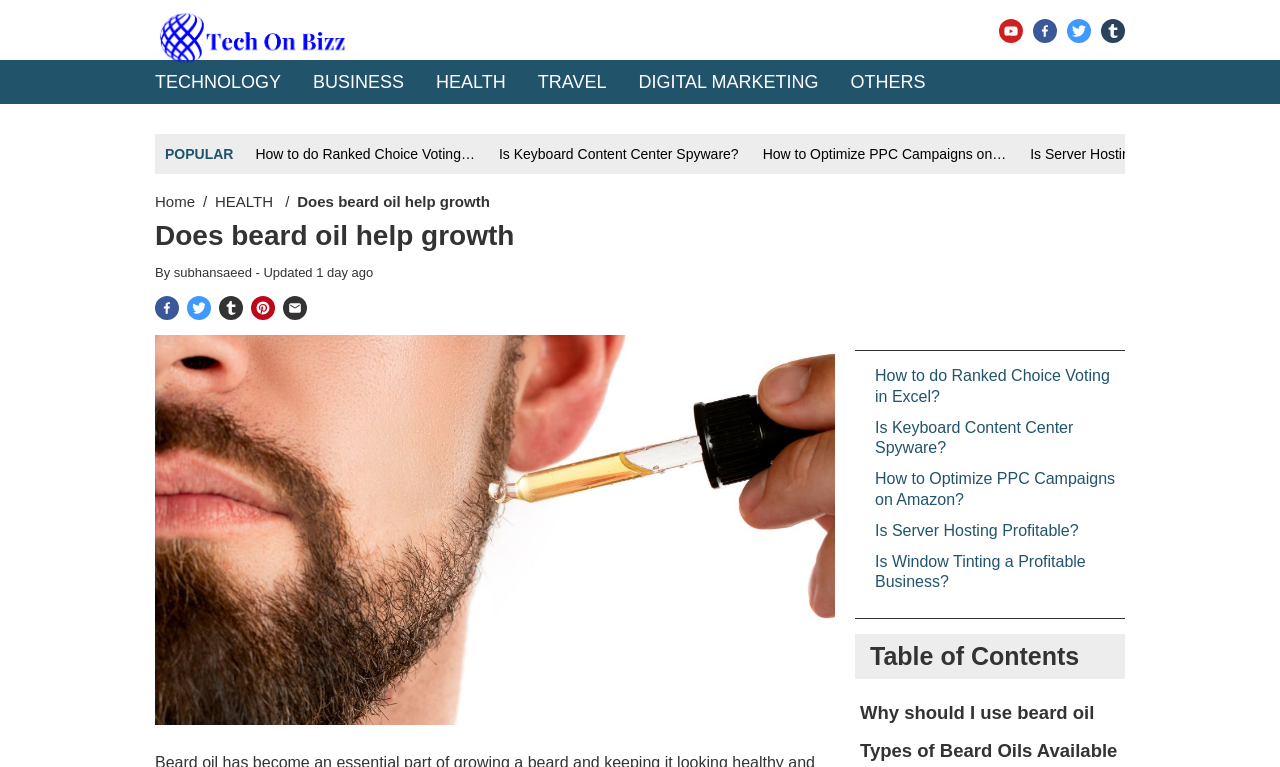Pinpoint the bounding box coordinates of the area that must be clicked to complete this instruction: "Learn about Anynode – The Software SBC".

None